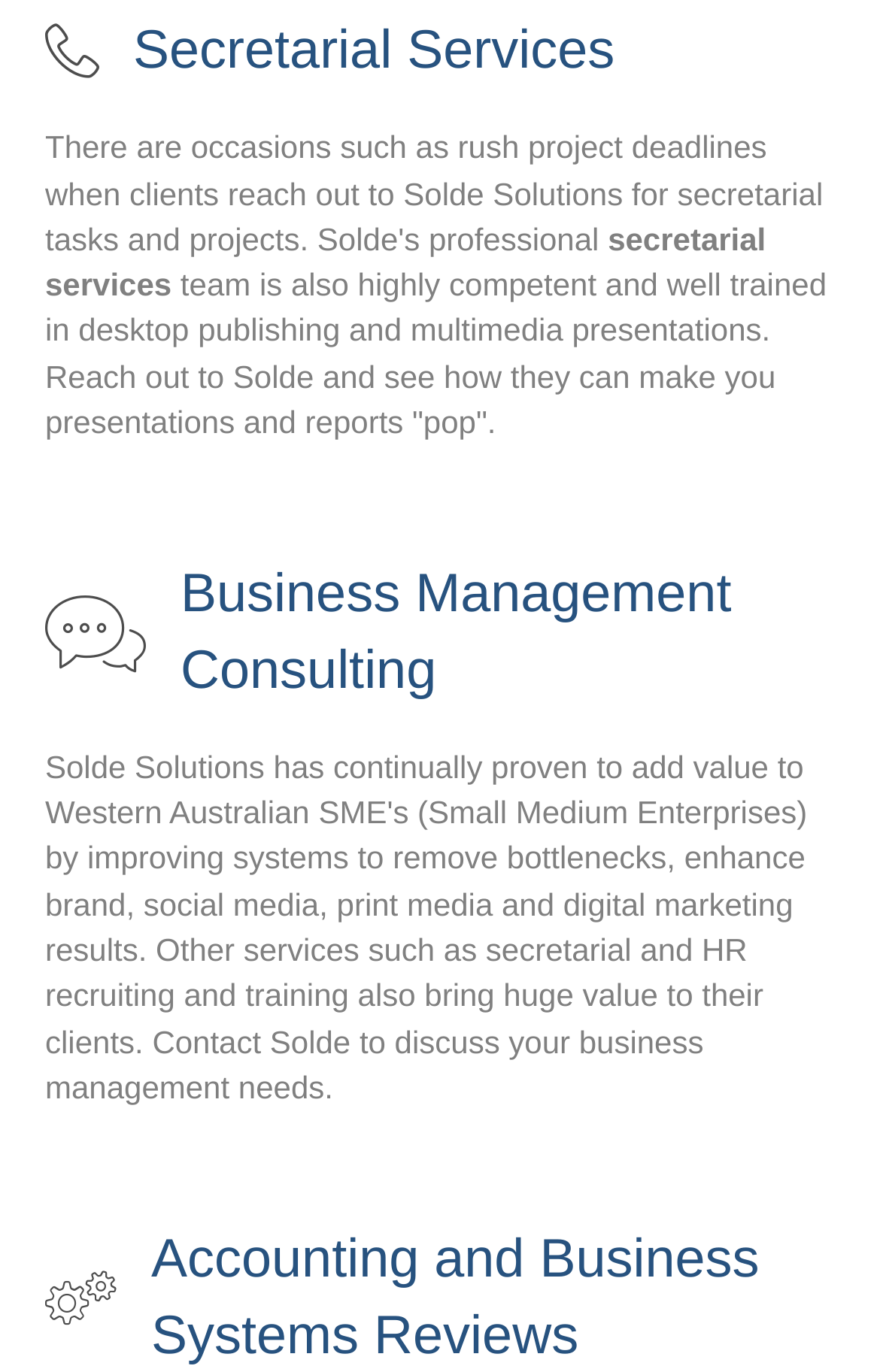What is a specific area of Business Management Consulting?
Look at the screenshot and provide an in-depth answer.

Under the heading 'Business Management Consulting', I see a link to 'Accounting and Business Systems Reviews', which suggests that this is a specific area of expertise within Business Management Consulting that Solde offers.